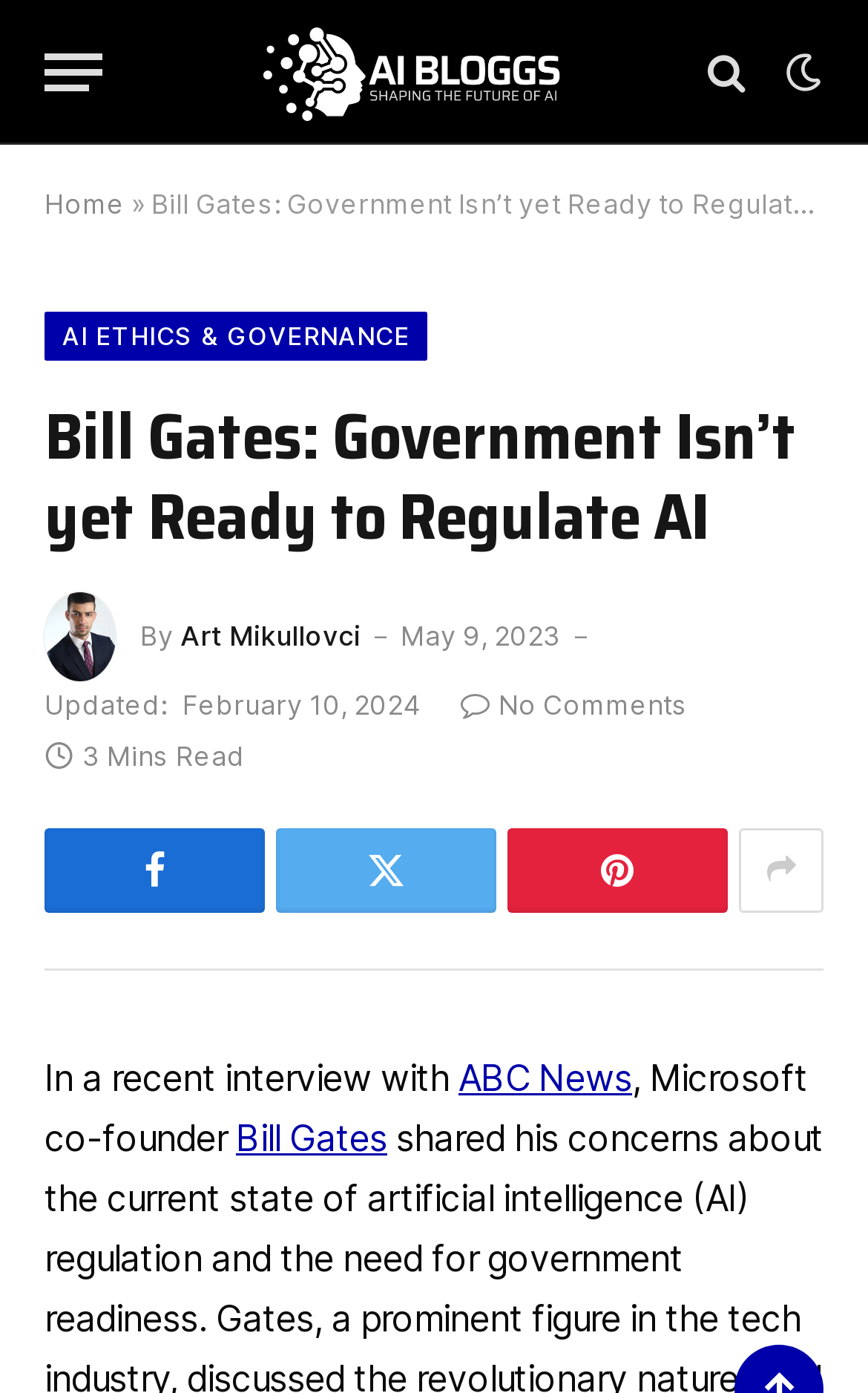What is the name of the news organization mentioned in the article?
Examine the image and provide an in-depth answer to the question.

I found the name of the news organization by looking at the text 'In a recent interview with' followed by a link with the text 'ABC News', which indicates that ABC News is the news organization mentioned in the article.